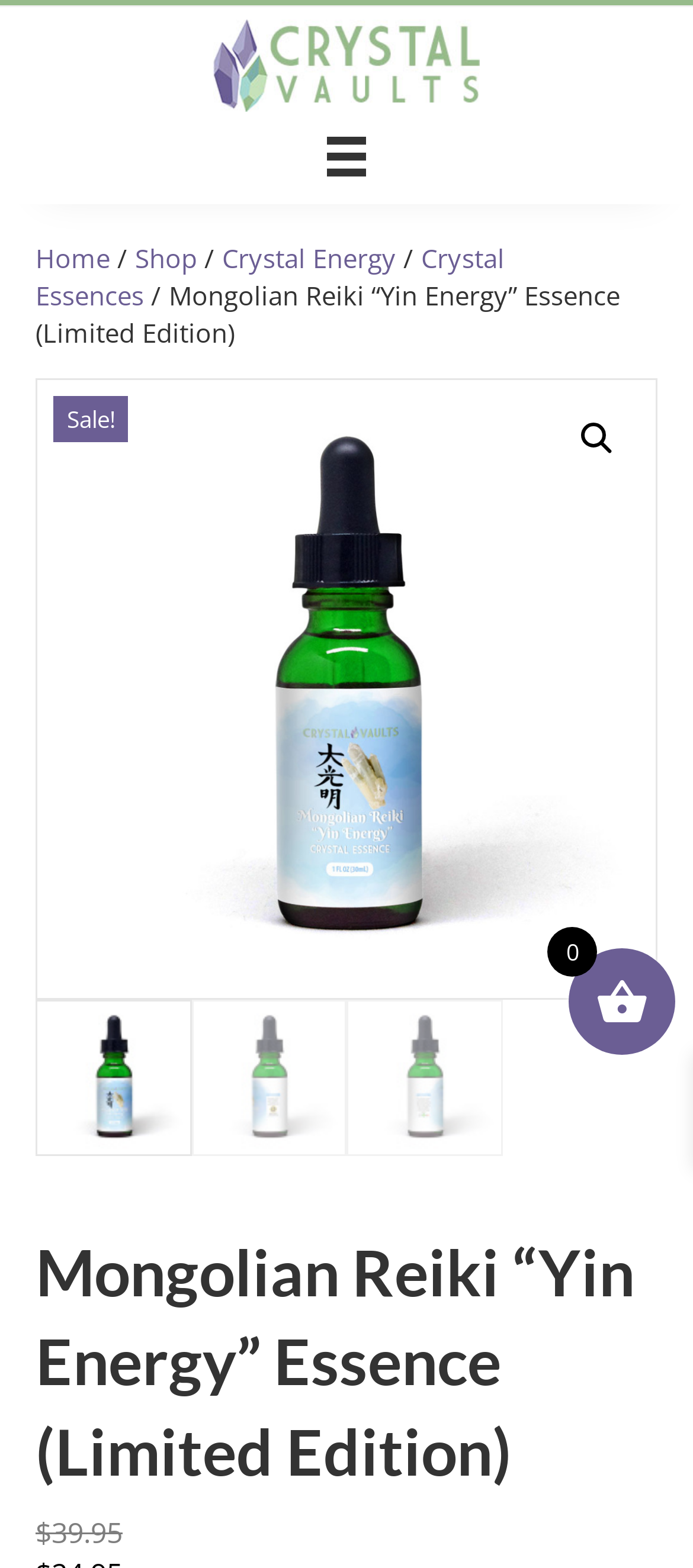Carefully examine the image and provide an in-depth answer to the question: What is the name of the product on this page?

I found the product name by looking at the heading element on the page, which is 'Mongolian Reiki “Yin Energy” Essence (Limited Edition)'. This is likely the name of the product being displayed on this page.